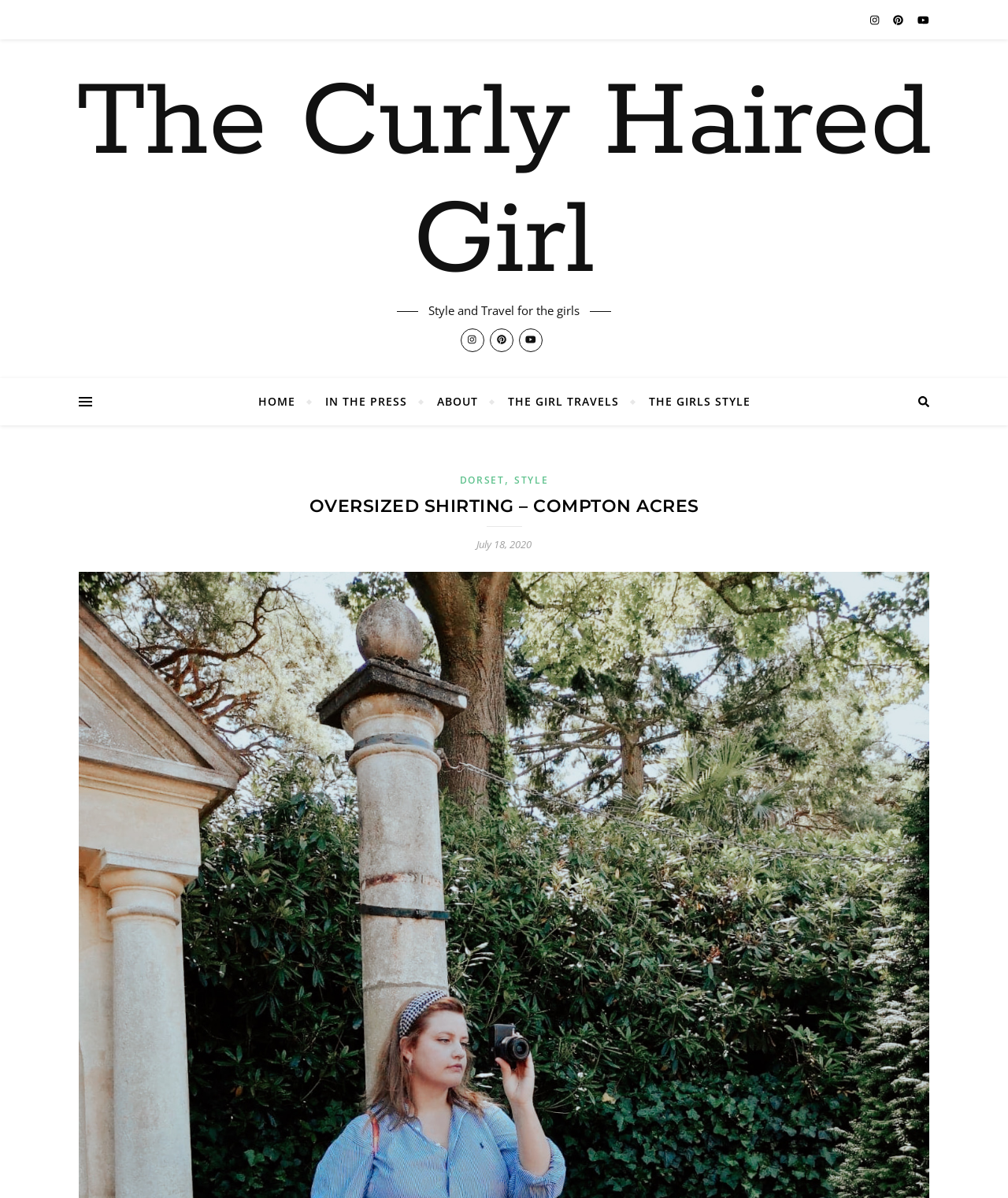Find and extract the text of the primary heading on the webpage.

OVERSIZED SHIRTING – COMPTON ACRES